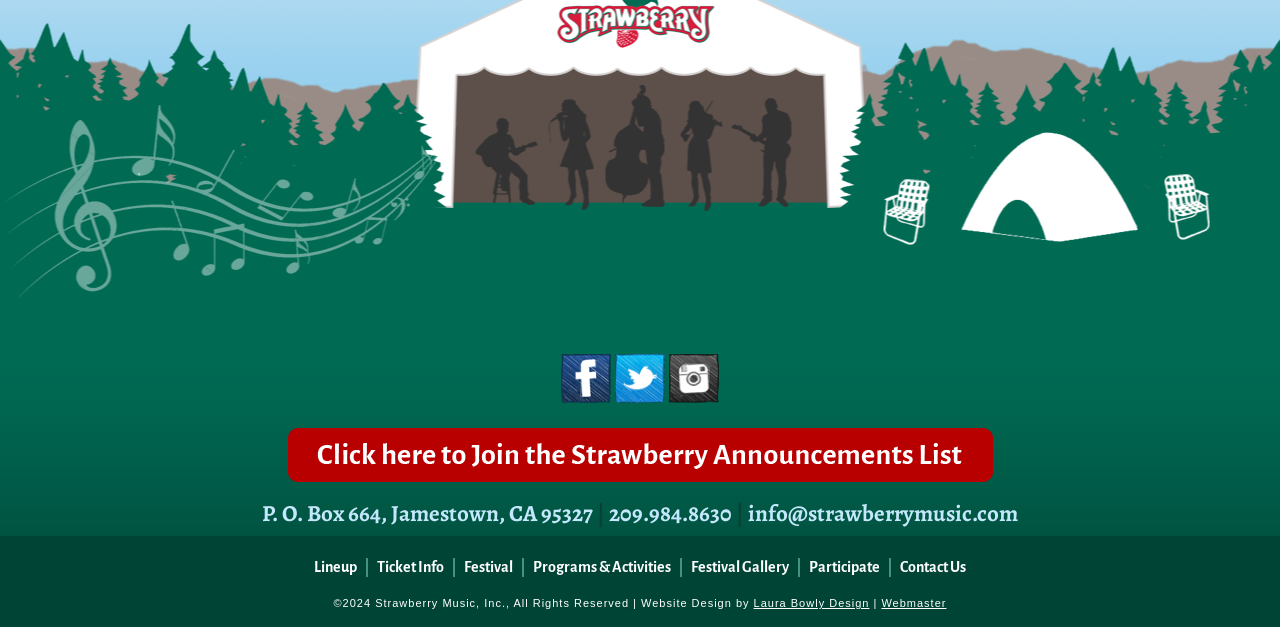Determine the bounding box coordinates for the area that needs to be clicked to fulfill this task: "view festival lineup". The coordinates must be given as four float numbers between 0 and 1, i.e., [left, top, right, bottom].

[0.238, 0.89, 0.288, 0.921]